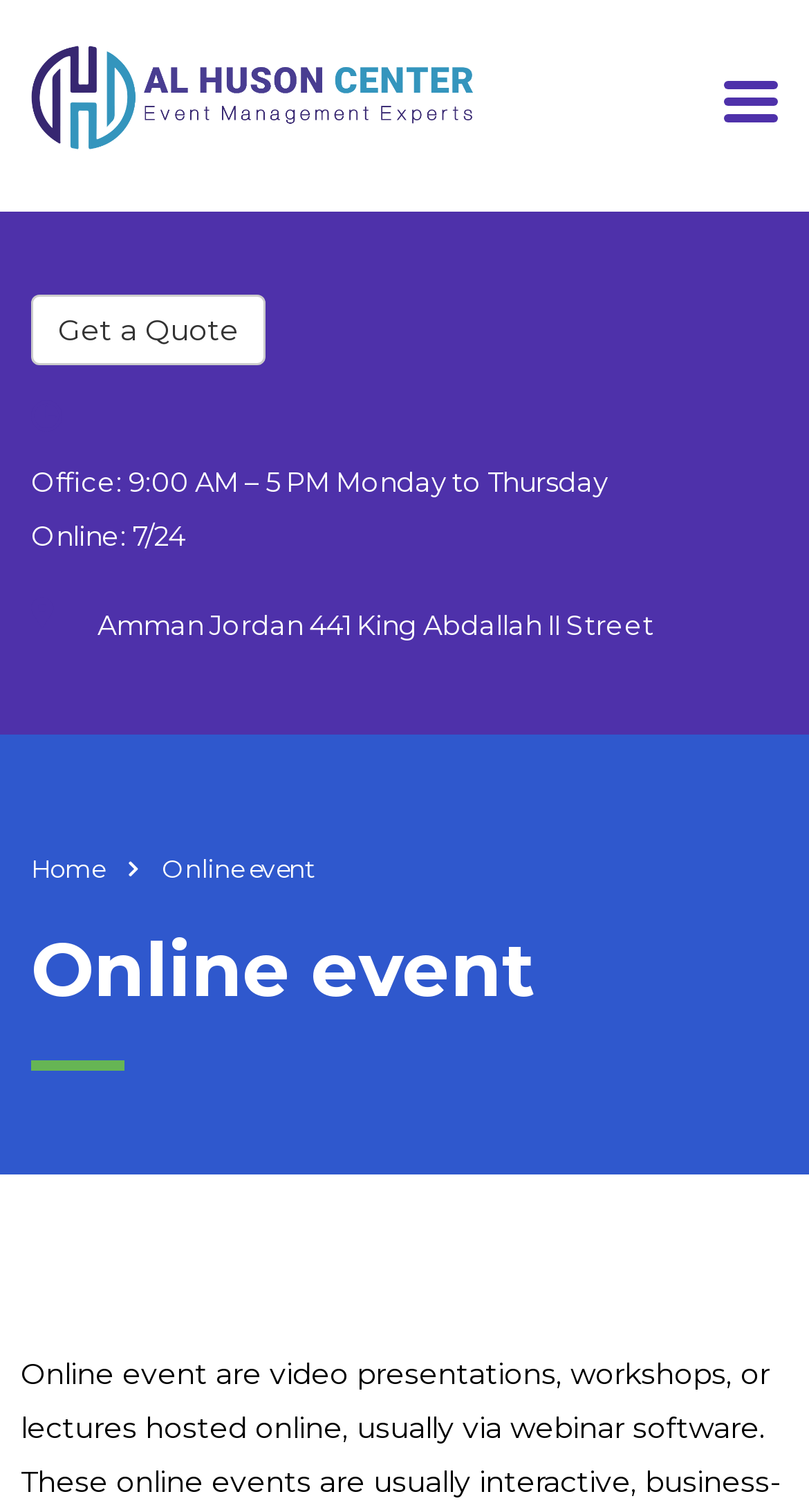What is the online availability?
Please respond to the question thoroughly and include all relevant details.

I found the answer by reading the static text element that says 'Office: 9:00 AM – 5 PM Monday to Thursday Online: 7/24', which provides the online availability.